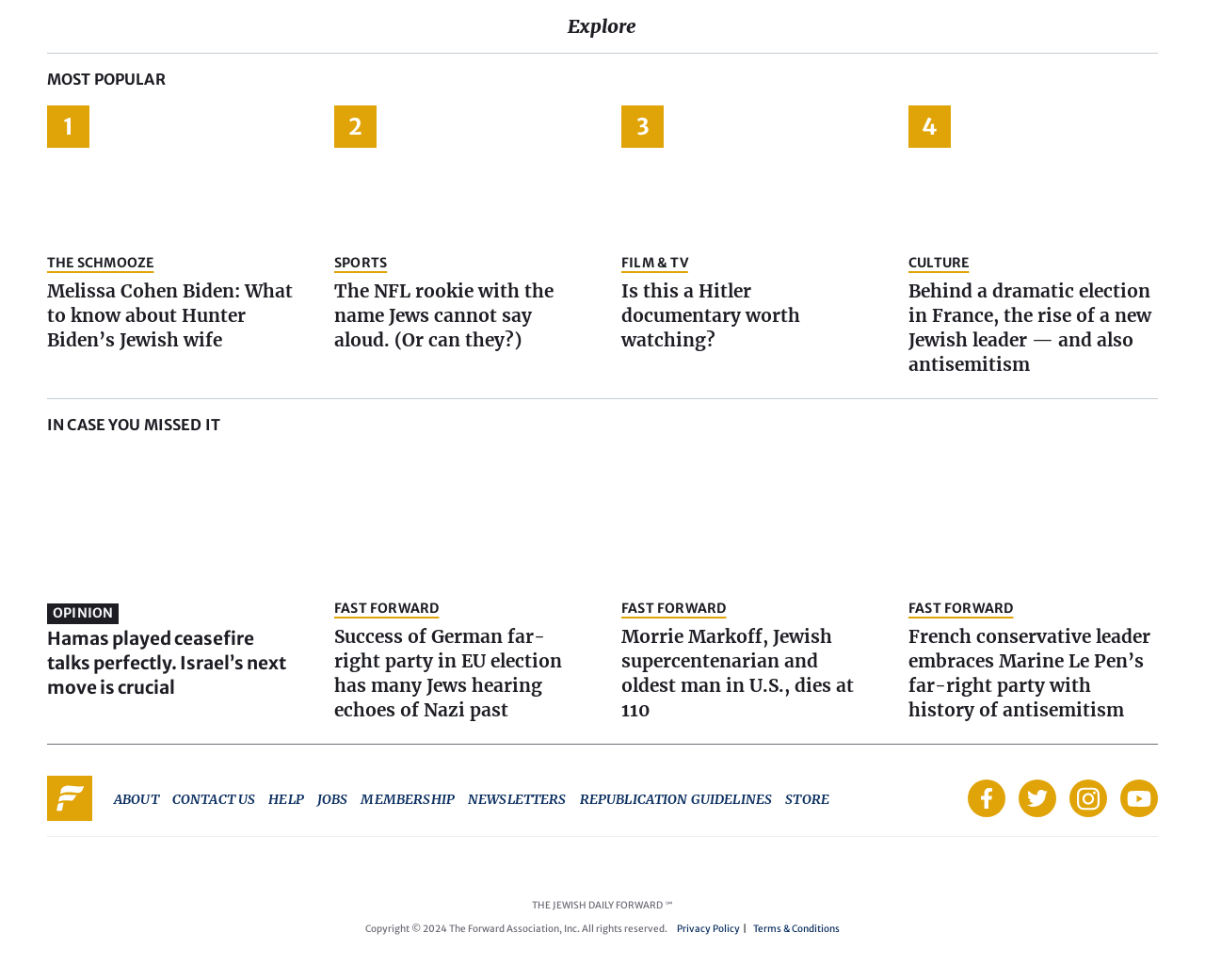Identify the bounding box coordinates of the region that needs to be clicked to carry out this instruction: "Explore the 'SPORTS' section". Provide these coordinates as four float numbers ranging from 0 to 1, i.e., [left, top, right, bottom].

[0.277, 0.26, 0.321, 0.277]